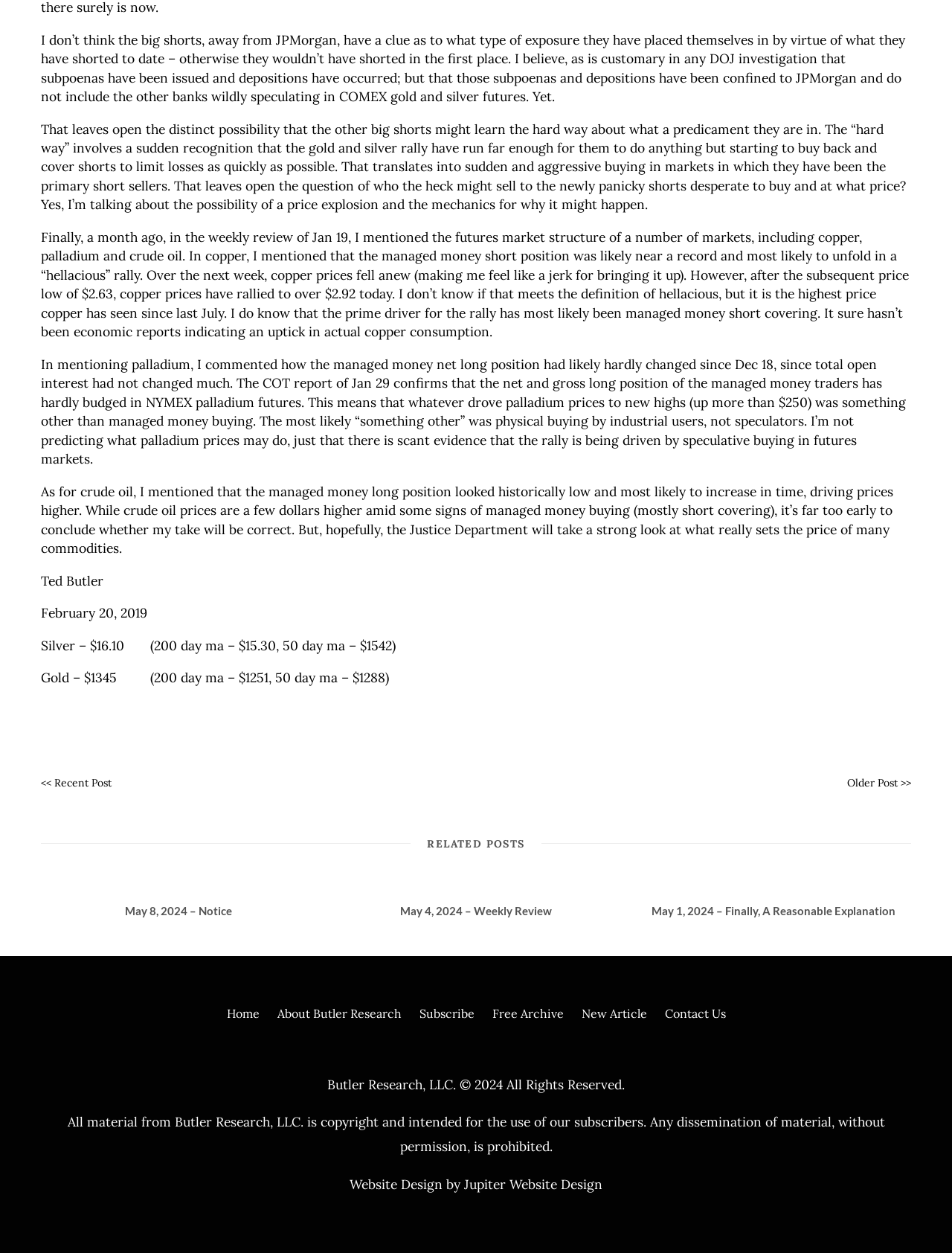Please answer the following question using a single word or phrase: 
What is the company name of the website designer?

Jupiter Website Design